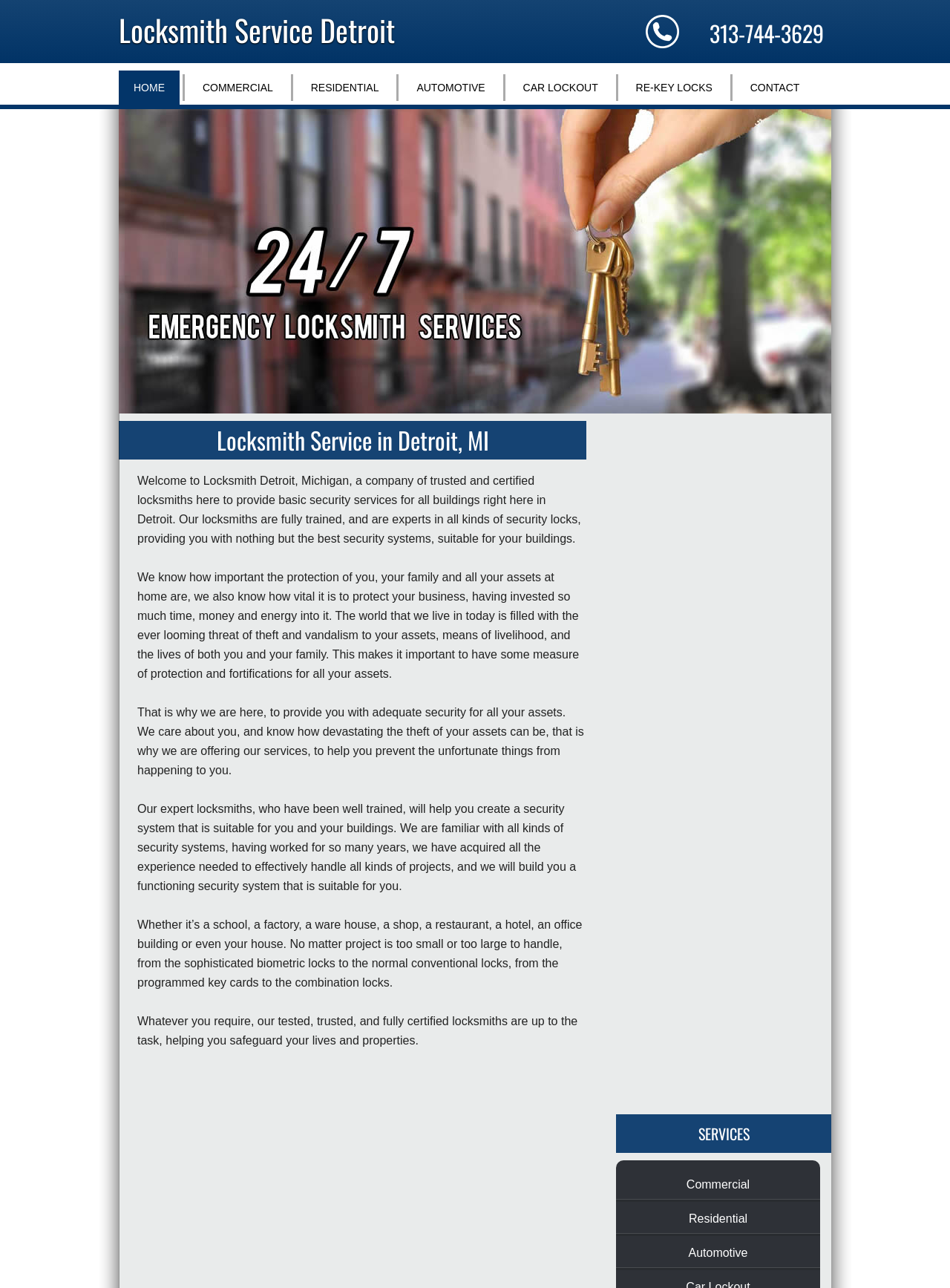Please specify the coordinates of the bounding box for the element that should be clicked to carry out this instruction: "Click the 'HOME' link". The coordinates must be four float numbers between 0 and 1, formatted as [left, top, right, bottom].

[0.125, 0.055, 0.189, 0.081]